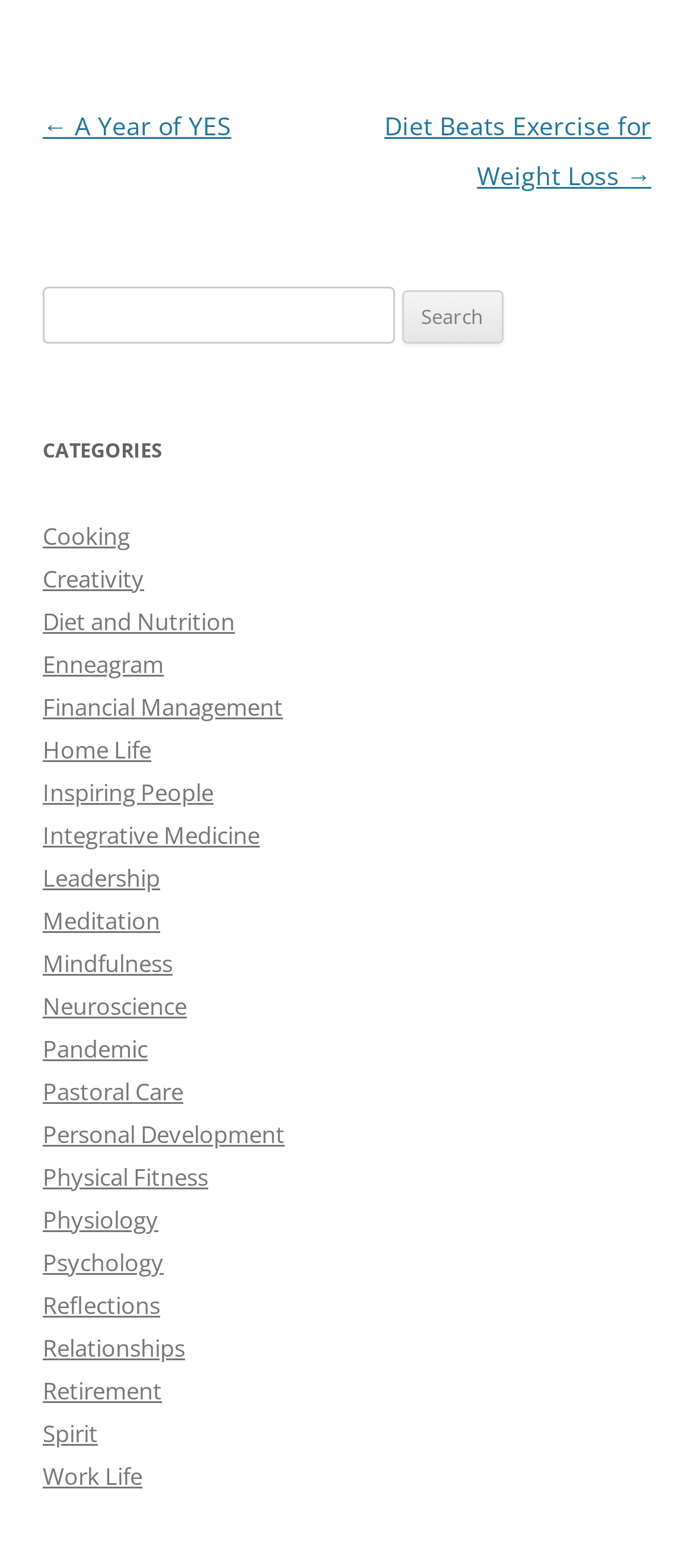Give a one-word or short phrase answer to this question: 
How many categories are listed on the webpage?

21